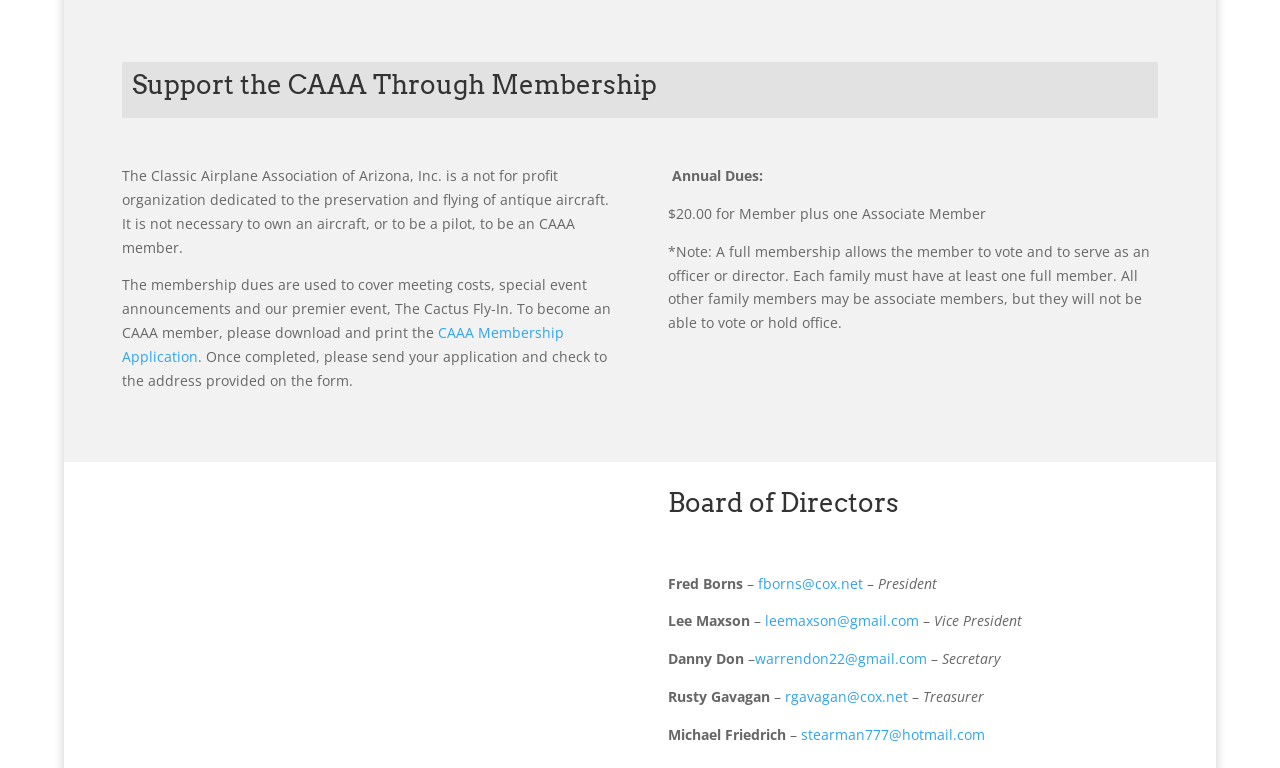Use a single word or phrase to respond to the question:
What is the purpose of the Classic Airplane Association of Arizona?

Preservation and flying of antique aircraft